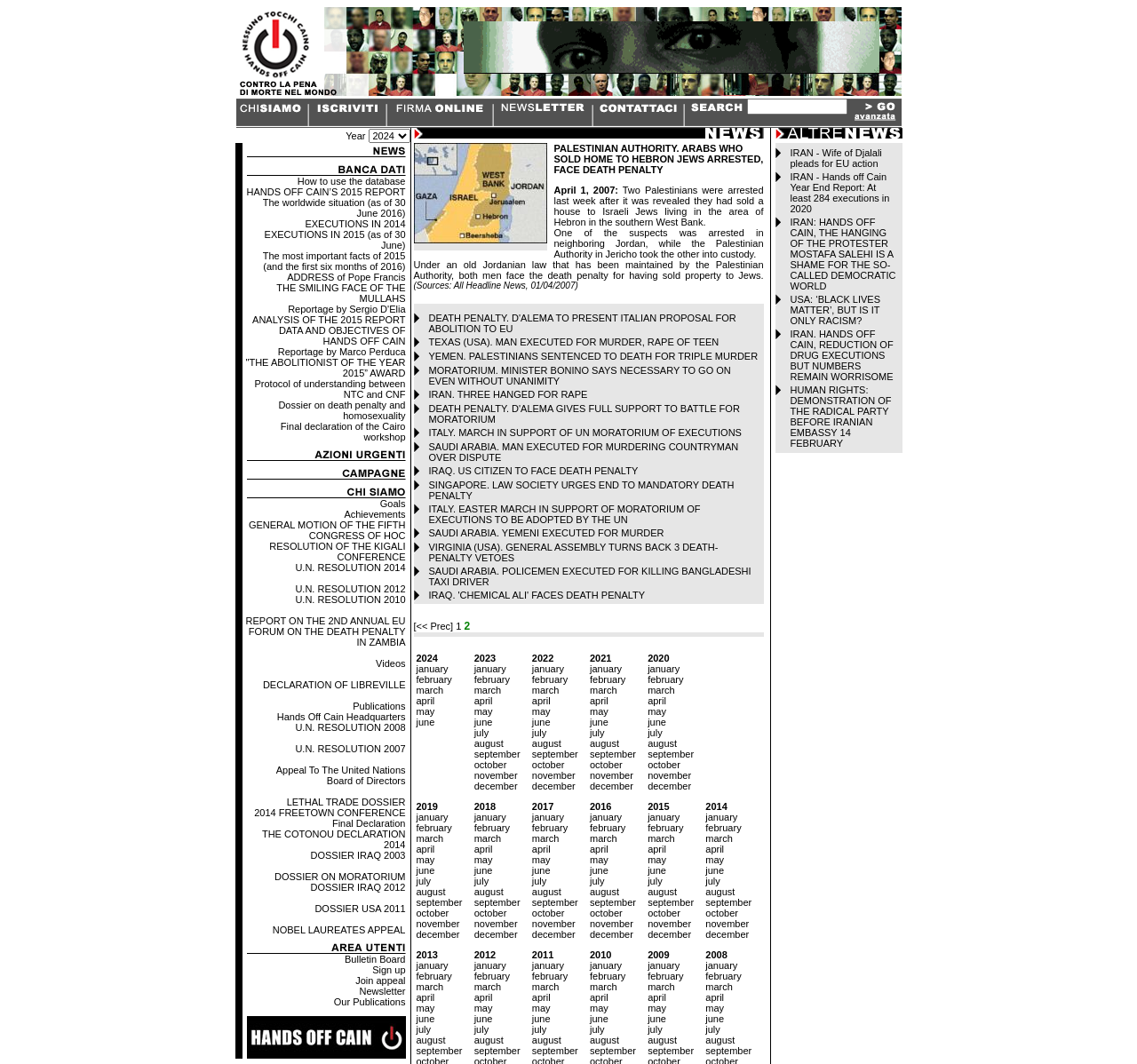Show me the bounding box coordinates of the clickable region to achieve the task as per the instruction: "Search for something".

None